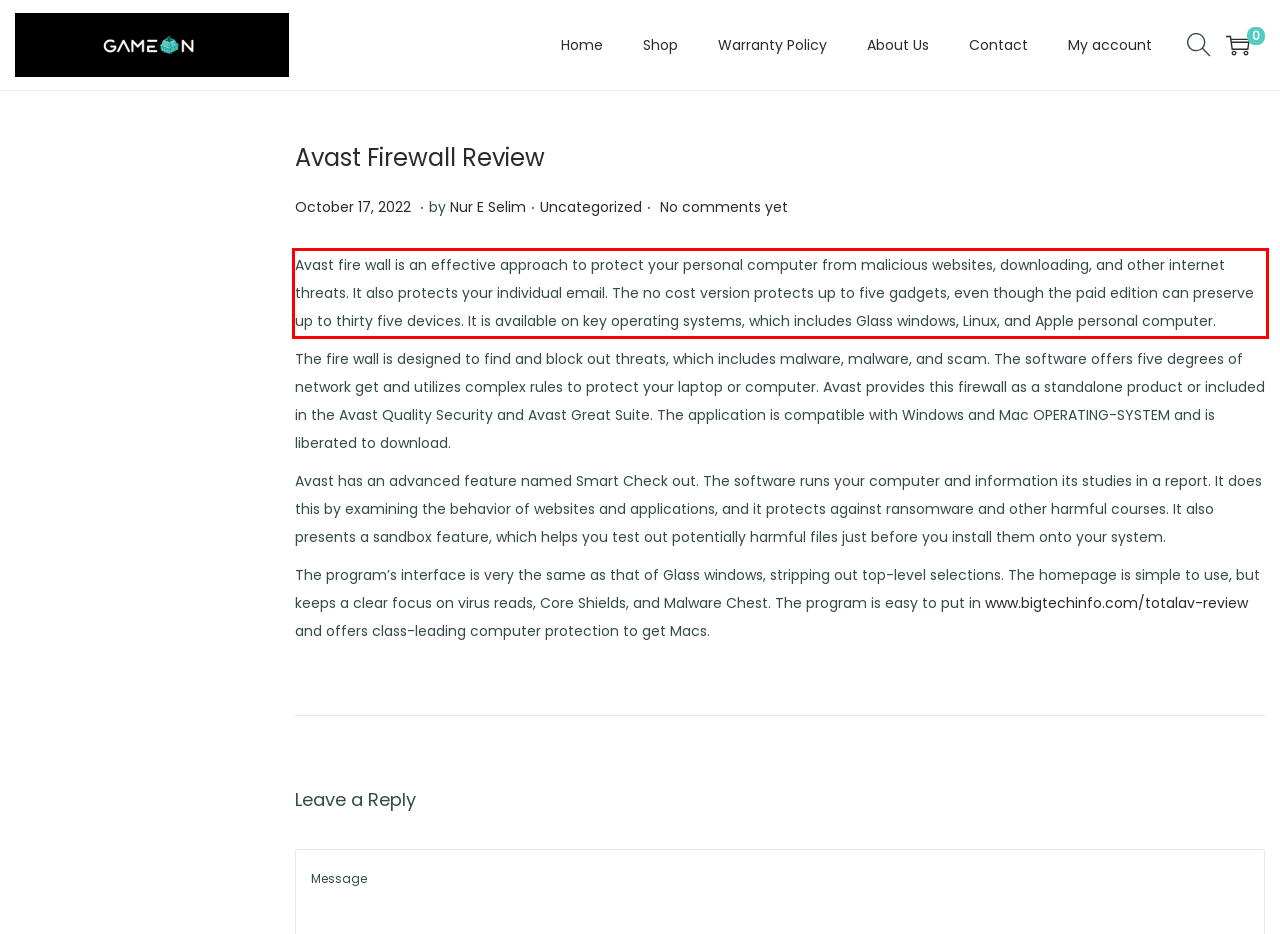Locate the red bounding box in the provided webpage screenshot and use OCR to determine the text content inside it.

Avast fire wall is an effective approach to protect your personal computer from malicious websites, downloading, and other internet threats. It also protects your individual email. The no cost version protects up to five gadgets, even though the paid edition can preserve up to thirty five devices. It is available on key operating systems, which includes Glass windows, Linux, and Apple personal computer.